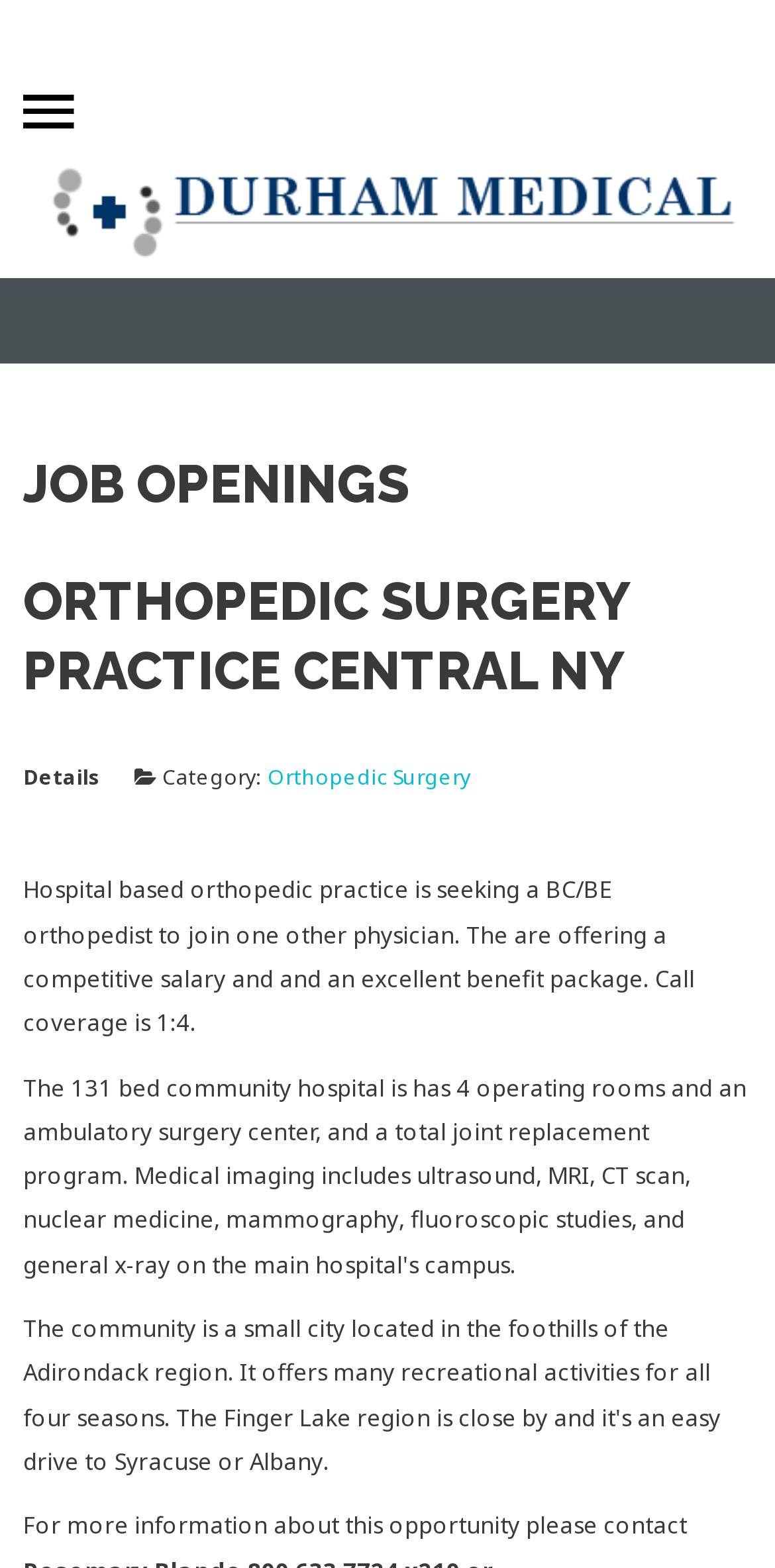Determine the bounding box coordinates of the region to click in order to accomplish the following instruction: "View Medical Interview Process". Provide the coordinates as four float numbers between 0 and 1, specifically [left, top, right, bottom].

[0.056, 0.223, 0.606, 0.247]